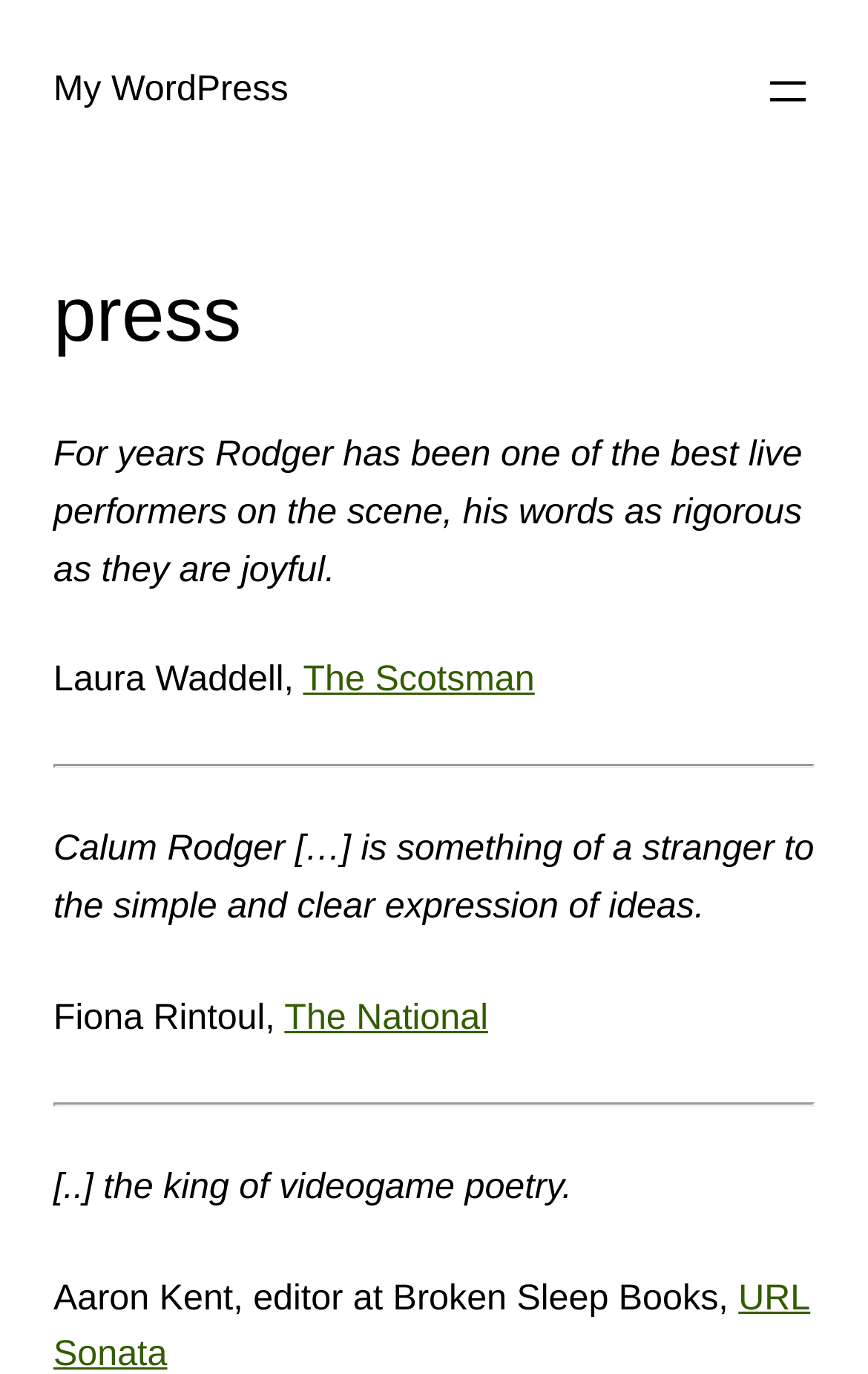Summarize the contents and layout of the webpage in detail.

The webpage appears to be a press or review page, featuring quotes and testimonials about Calum Rodger. At the top left, there is a link to "My WordPress" and a button to "Open menu" at the top right. Below the menu button, a heading reads "press". 

The main content of the page is divided into sections by horizontal separators. The first section features a quote from Laura Waddell of The Scotsman, praising Calum Rodger's live performances. Below this, there is a quote from Calum Rodger himself, describing his approach to expressing ideas. 

The next section features a quote from Fiona Rintoul of The National, followed by another quote describing Calum Rodger as "the king of videogame poetry". The final section features a quote from Aaron Kent, editor at Broken Sleep Books. Throughout the page, the quotes and text are arranged in a clear and organized manner, with ample whitespace between sections.